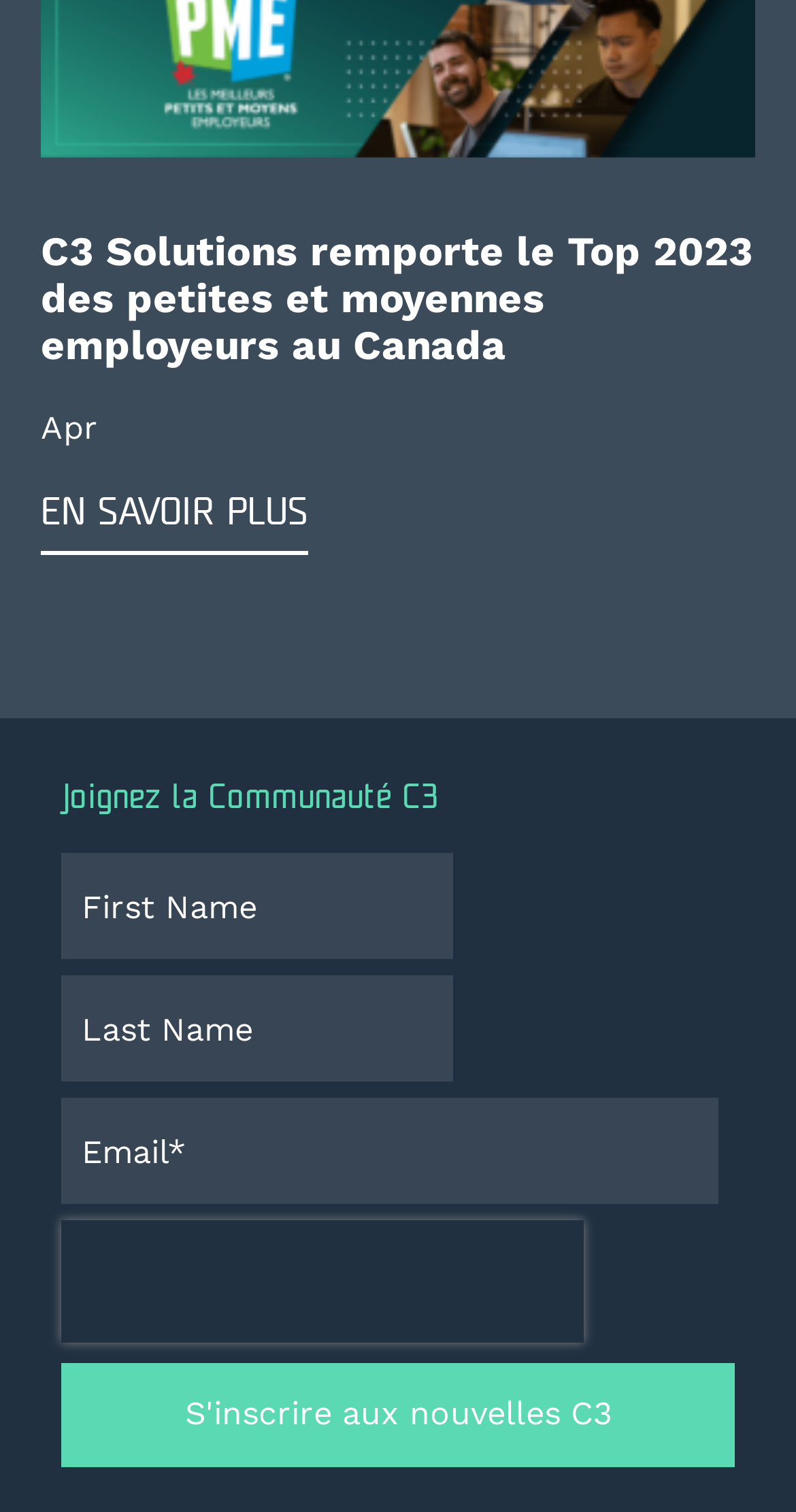Determine the bounding box for the HTML element described here: "name="email" placeholder="Email*"". The coordinates should be given as [left, top, right, bottom] with each number being a float between 0 and 1.

[0.077, 0.727, 0.903, 0.797]